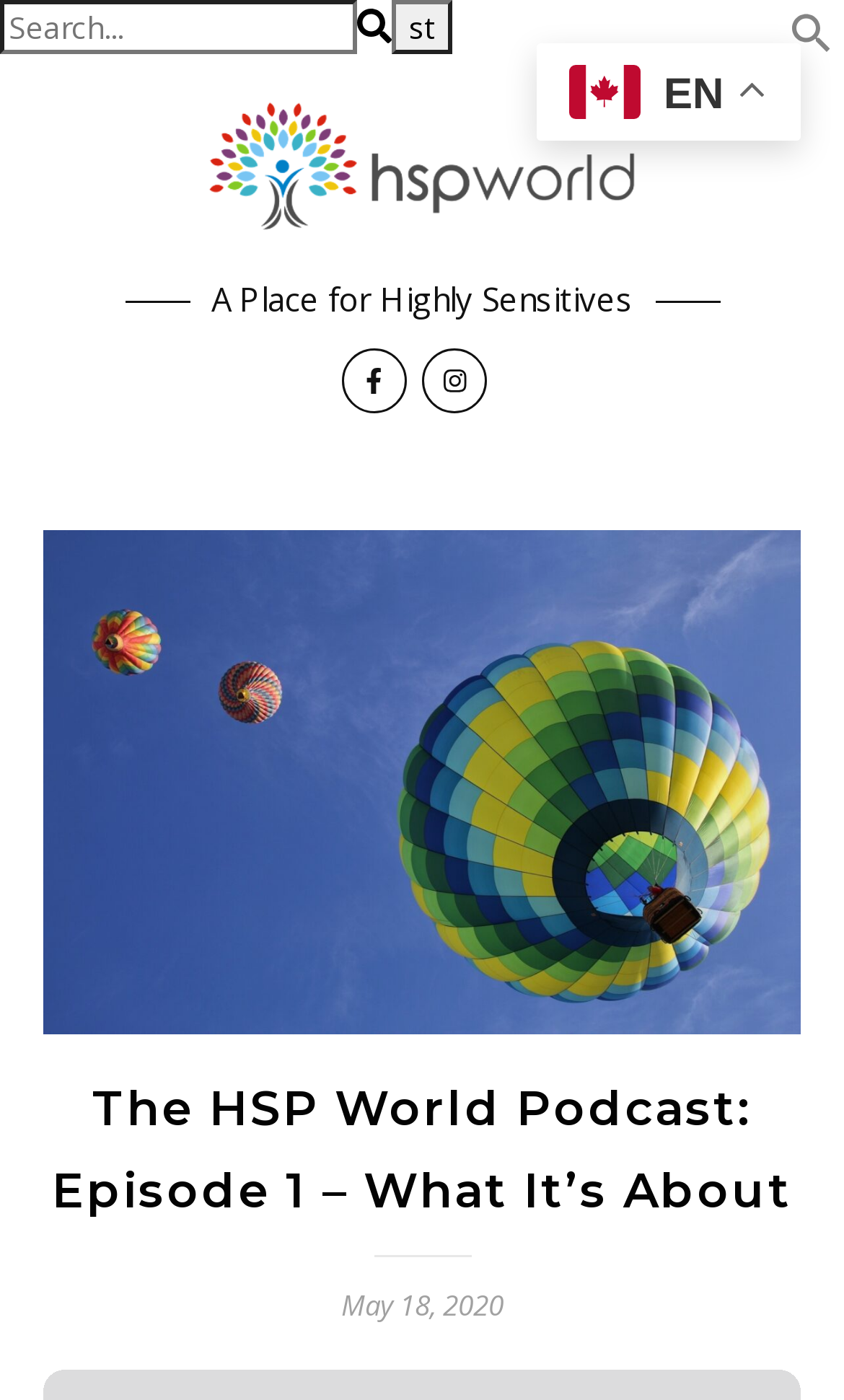Please determine the bounding box coordinates for the UI element described as: "Next Post →".

None